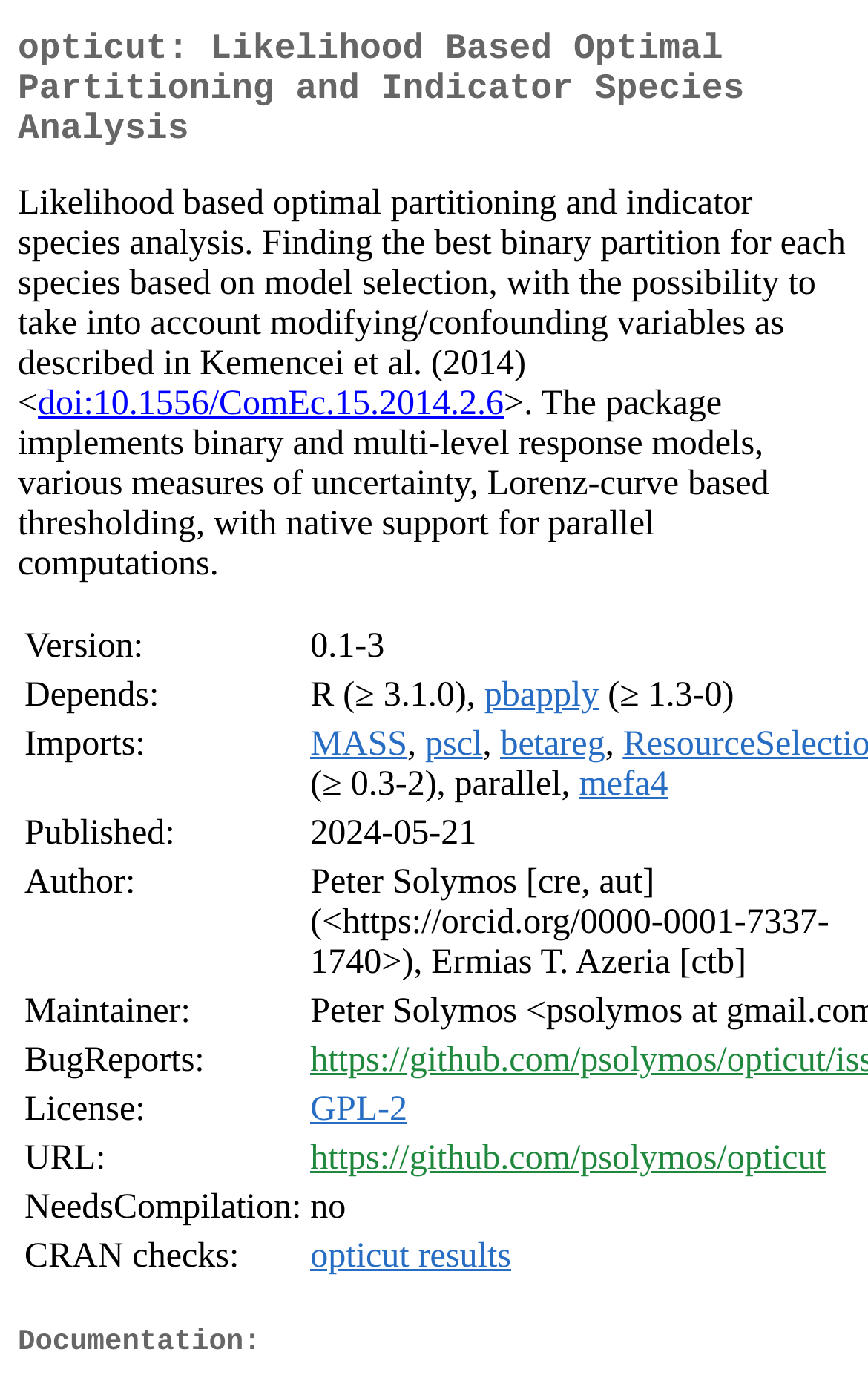Determine the bounding box coordinates of the clickable element necessary to fulfill the instruction: "Read the documentation". Provide the coordinates as four float numbers within the 0 to 1 range, i.e., [left, top, right, bottom].

[0.021, 0.96, 0.979, 0.985]